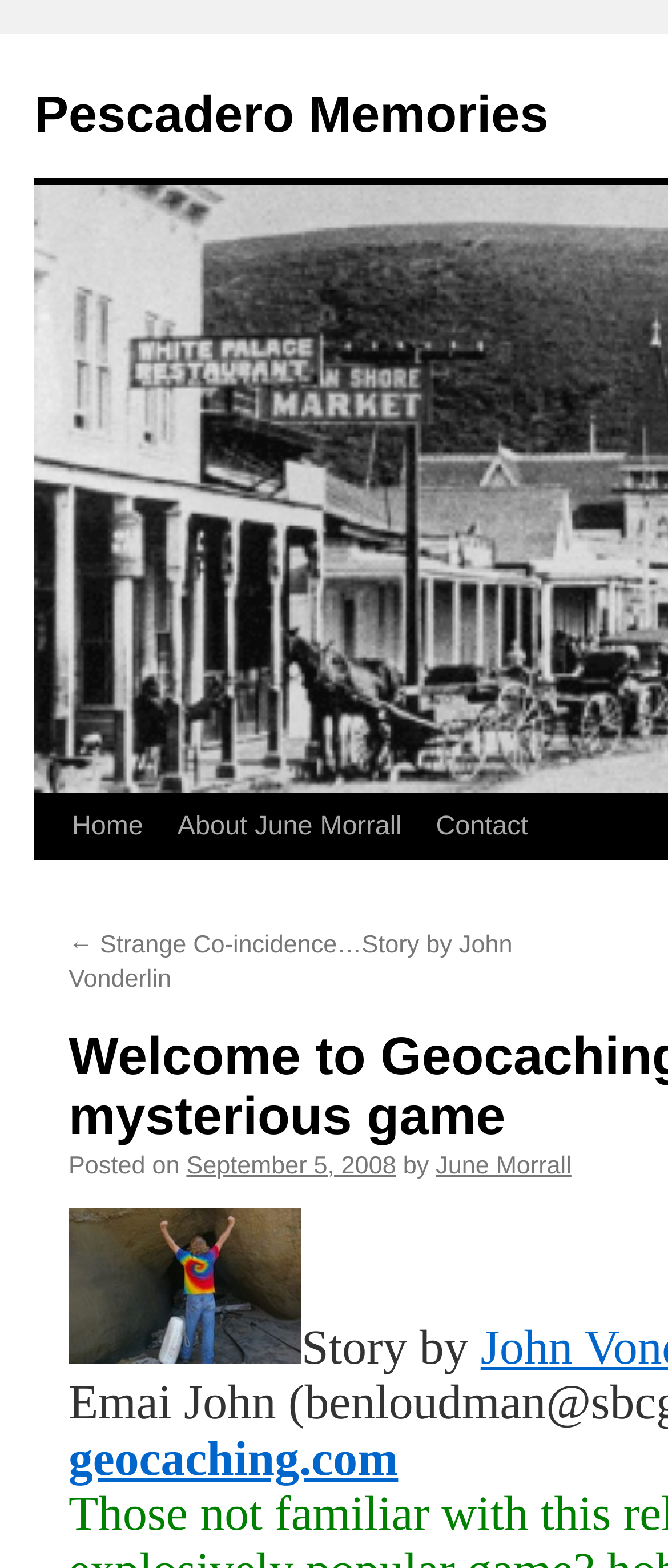What is the date of the story posting?
Please respond to the question with a detailed and informative answer.

I found the answer by looking at the text 'Posted on' followed by a link 'September 5, 2008' which indicates that the story was posted on September 5, 2008.